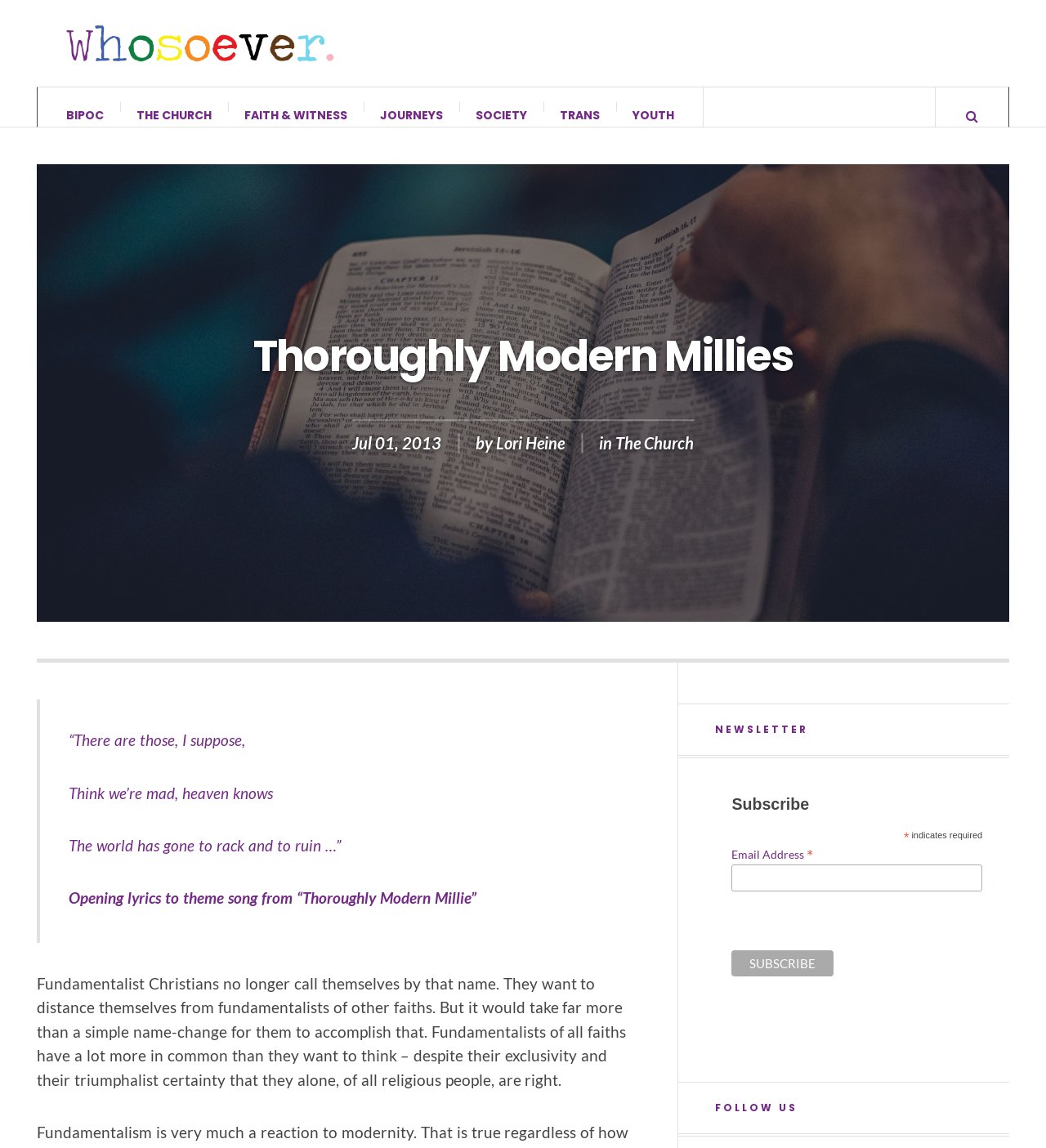Indicate the bounding box coordinates of the element that needs to be clicked to satisfy the following instruction: "Visit the Facebook page". The coordinates should be four float numbers between 0 and 1, i.e., [left, top, right, bottom].

[0.83, 0.959, 0.965, 0.998]